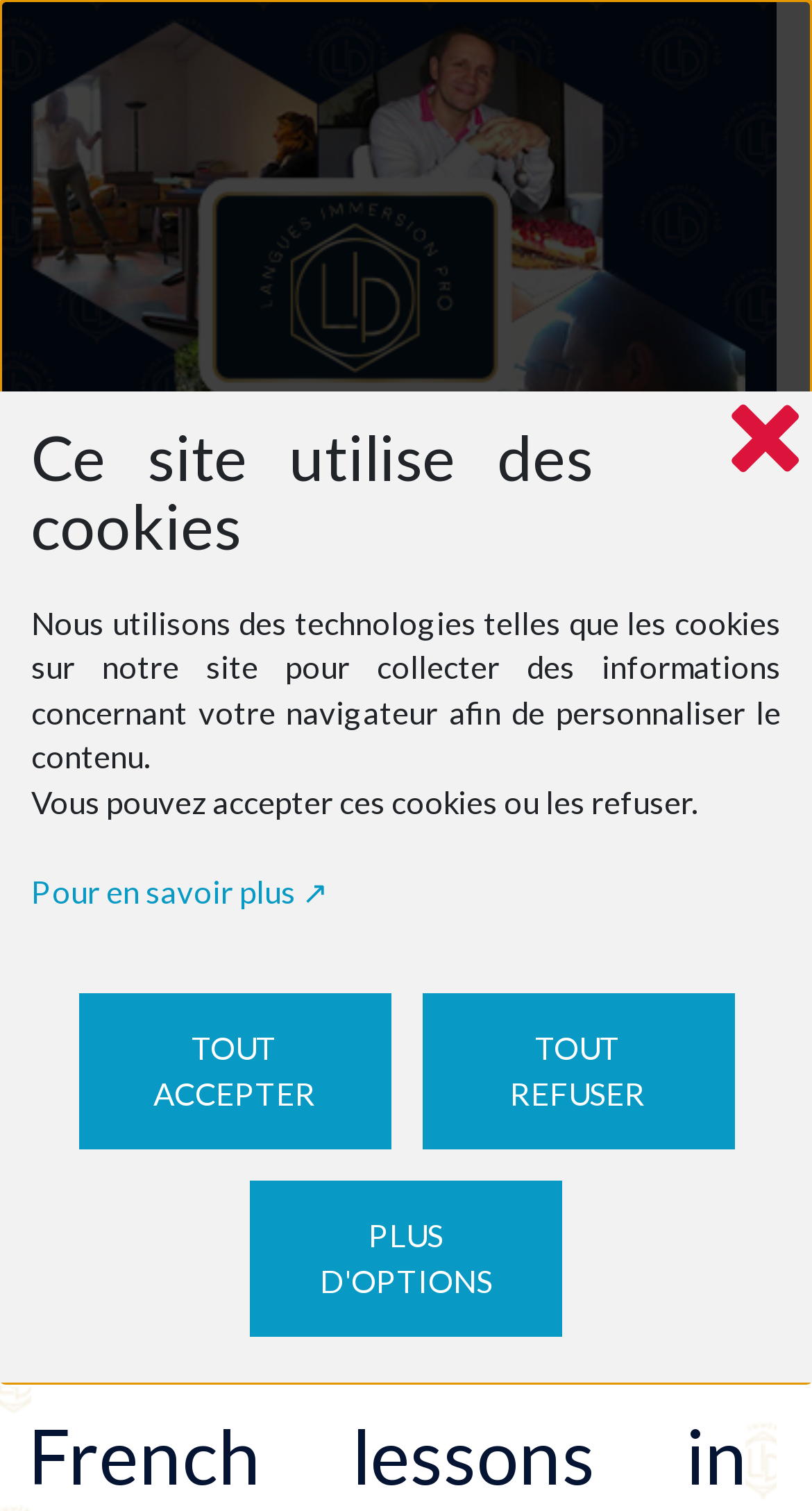Using the element description: "title="Langues Immersion Pro"", determine the bounding box coordinates for the specified UI element. The coordinates should be four float numbers between 0 and 1, [left, top, right, bottom].

[0.038, 0.014, 0.918, 0.396]